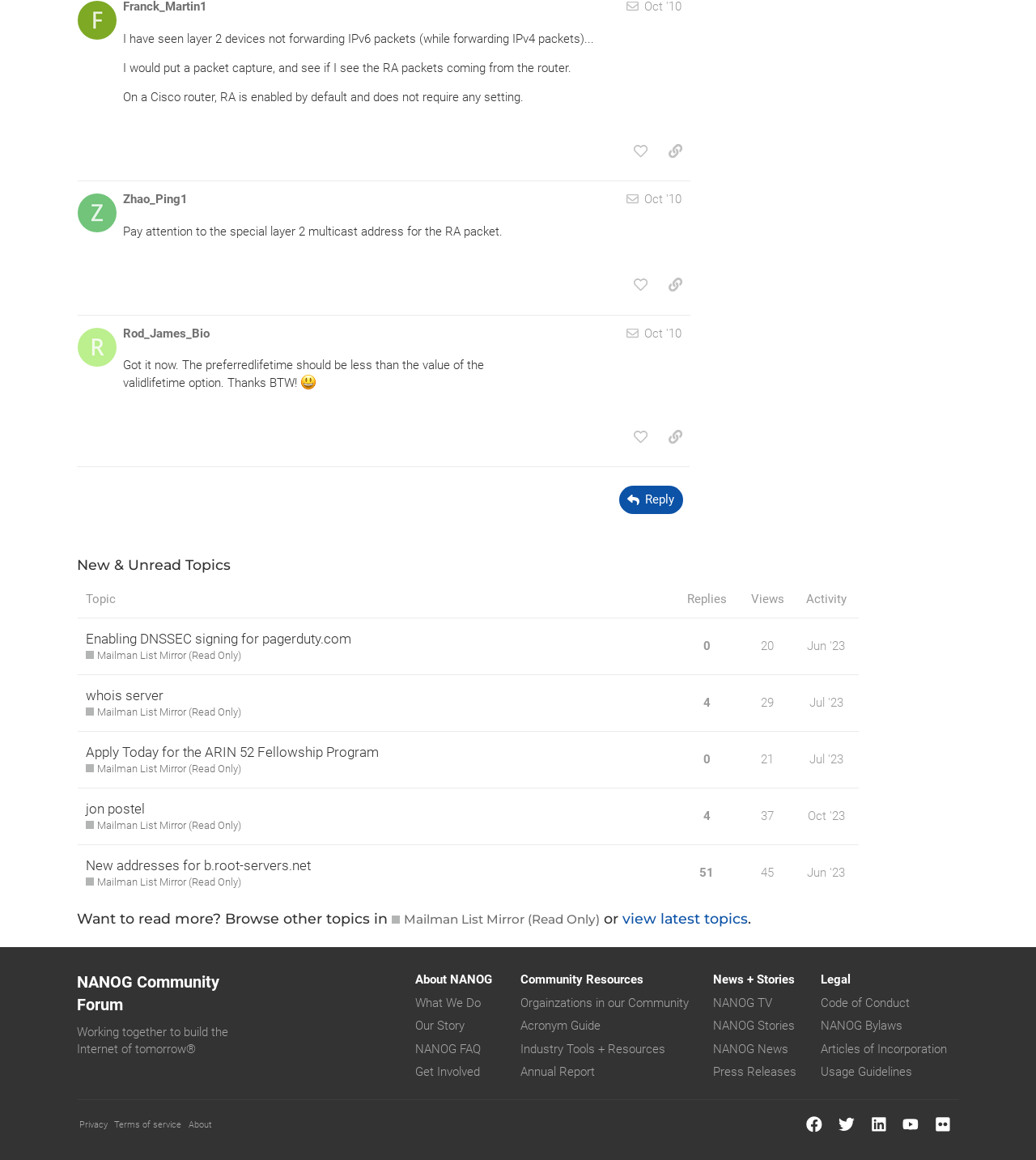Highlight the bounding box coordinates of the element that should be clicked to carry out the following instruction: "Copy a link to this post to clipboard". The coordinates must be given as four float numbers ranging from 0 to 1, i.e., [left, top, right, bottom].

[0.637, 0.118, 0.666, 0.142]